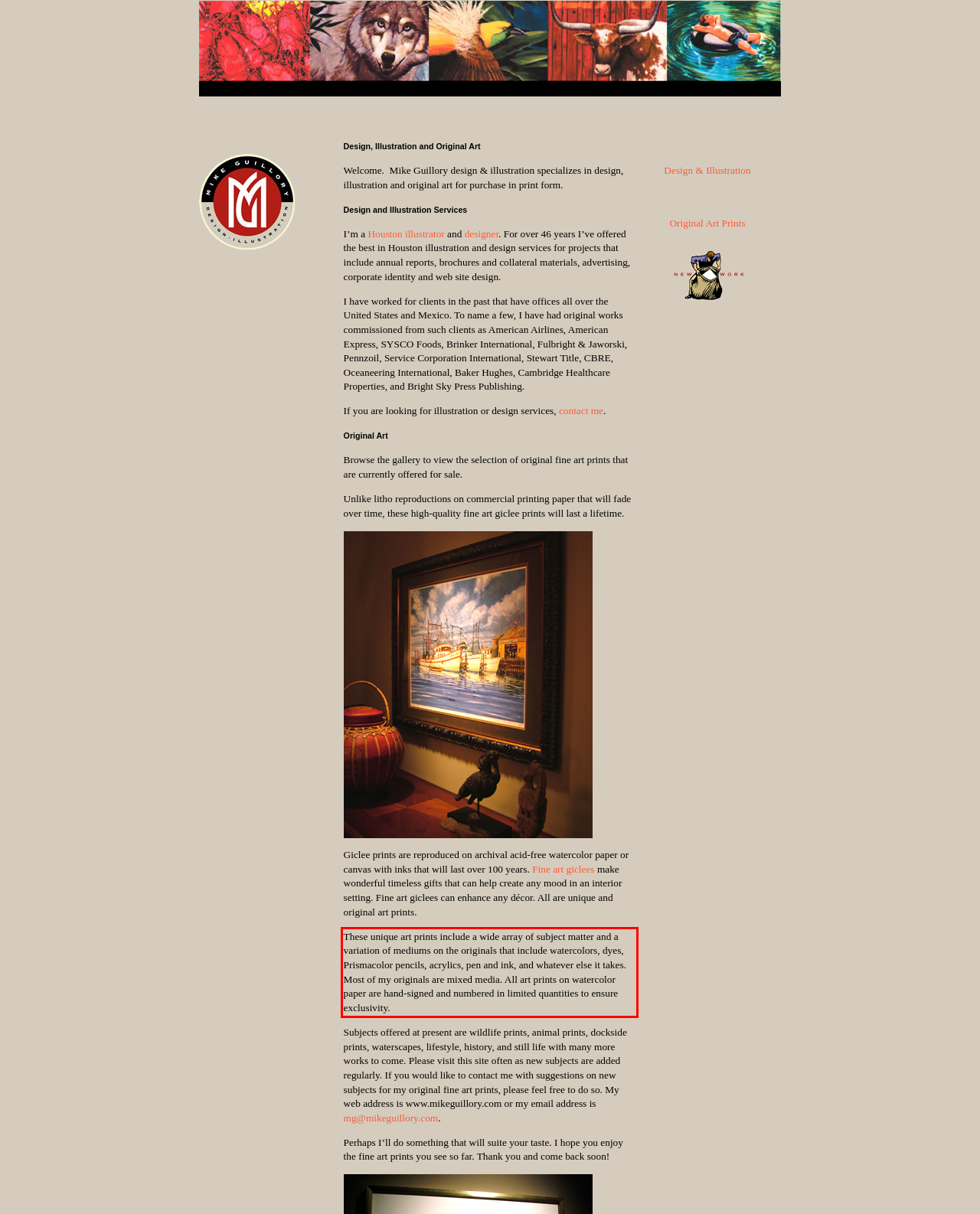You are given a screenshot showing a webpage with a red bounding box. Perform OCR to capture the text within the red bounding box.

These unique art prints include a wide array of subject matter and a variation of mediums on the originals that include watercolors, dyes, Prismacolor pencils, acrylics, pen and ink, and whatever else it takes. Most of my originals are mixed media. All art prints on watercolor paper are hand-signed and numbered in limited quantities to ensure exclusivity.